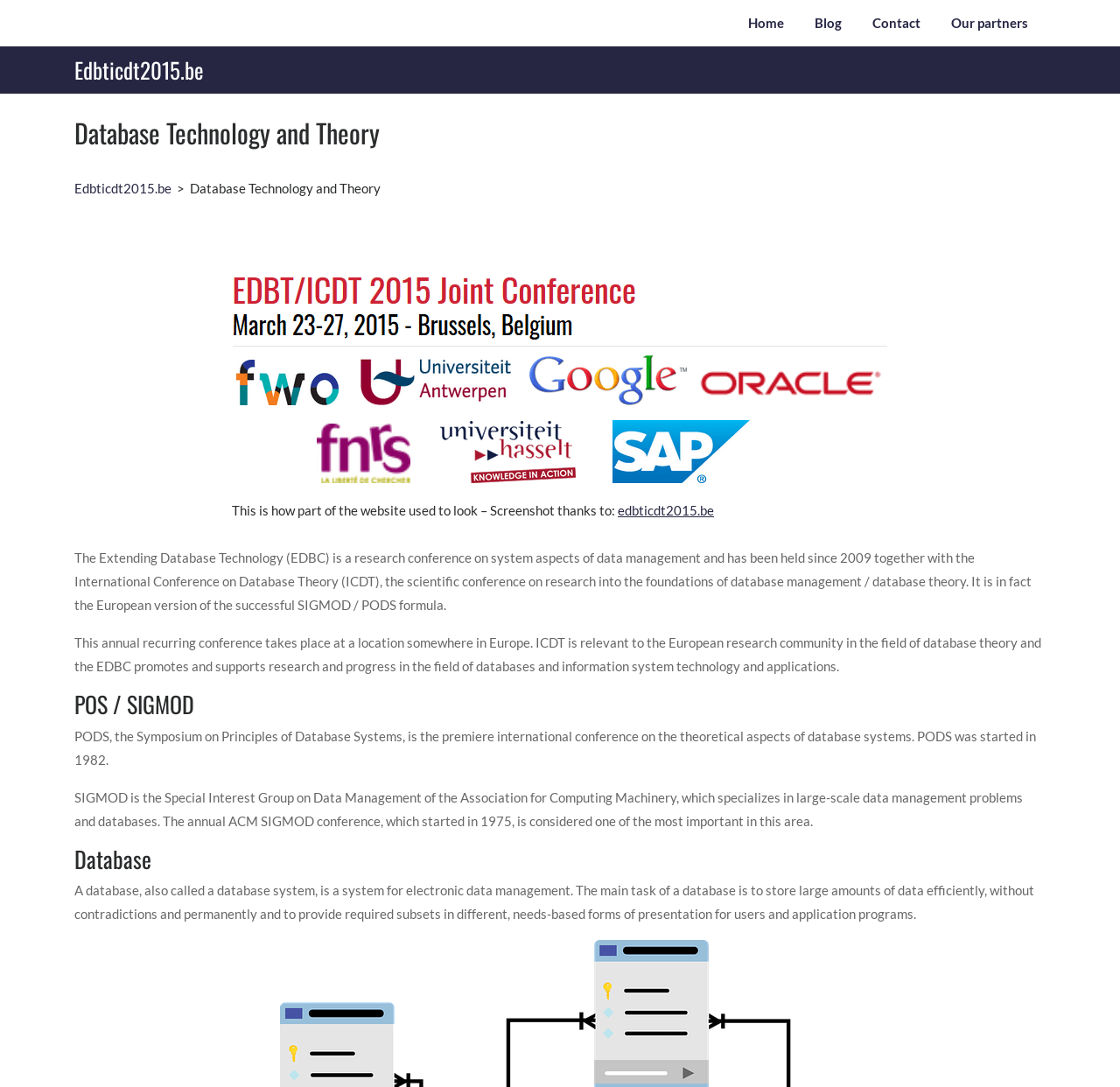What is the name of the conference related to database theory?
Identify the answer in the screenshot and reply with a single word or phrase.

ICDT